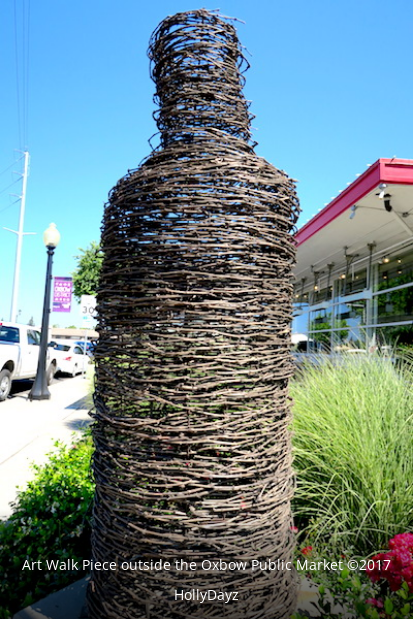Capture every detail in the image and describe it fully.

The image captures a striking art installation, an intricate sculpture resembling a large bottle, created from intertwined twigs or vines. This impressive piece is located outside the Oxbow Public Market, a popular destination known for its vibrant food scene in Napa, California. The sculpture stands tall amidst lush greenery and flowerbeds, contributing to the lively atmosphere of the market. In the background, the modern architecture of the market can be seen, accentuating the blend of nature and contemporary design. The photograph is credited to HollyDayz and reflects a sunny day, highlighting the sculpture and its surroundings in bright, vivid colors. The caption below the image reads: "Art Walk Piece outside the Oxbow Public Market ©2017 HollyDayz."